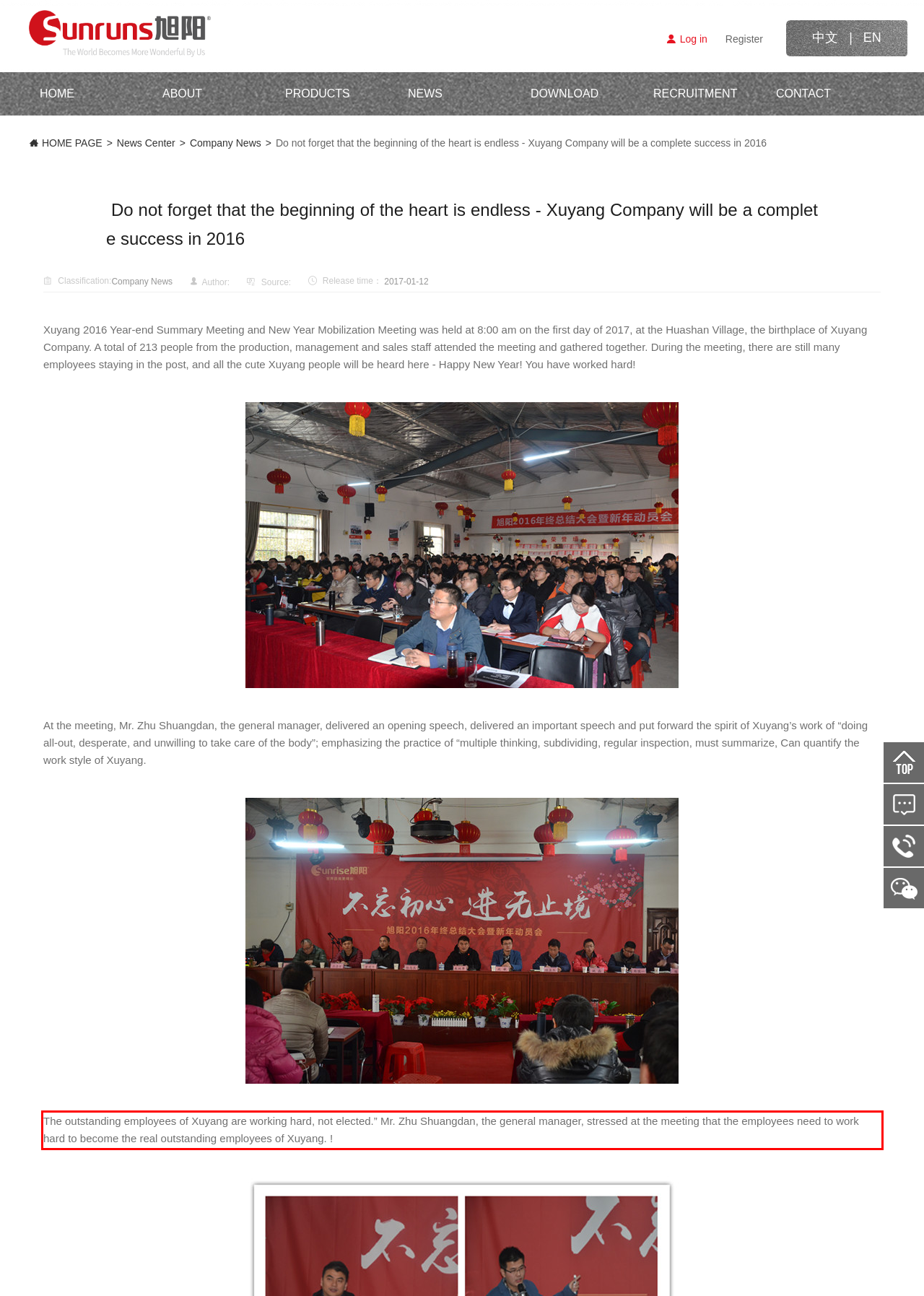In the screenshot of the webpage, find the red bounding box and perform OCR to obtain the text content restricted within this red bounding box.

The outstanding employees of Xuyang are working hard, not elected.” Mr. Zhu Shuangdan, the general manager, stressed at the meeting that the employees need to work hard to become the real outstanding employees of Xuyang. !